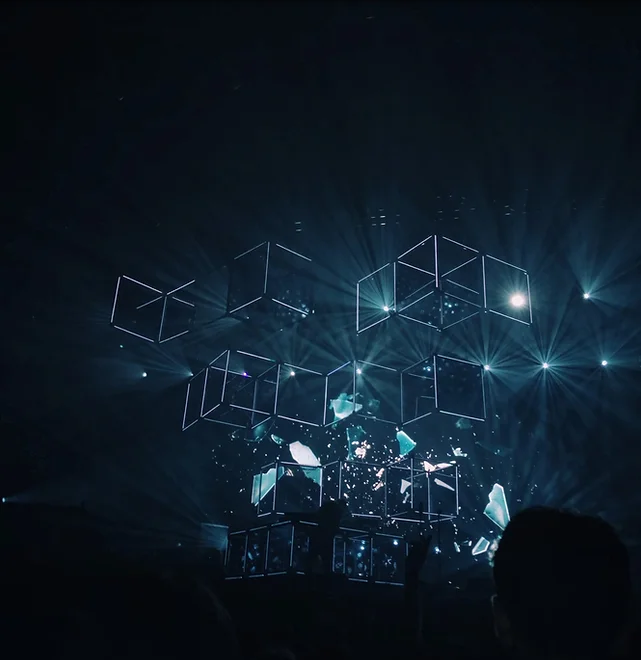What is the atmosphere of the scene?
Refer to the screenshot and deliver a thorough answer to the question presented.

The caption states that the blend of light and shadow enhances the geometric structures, giving them a holographic effect, which creates a mesmerizing atmosphere.